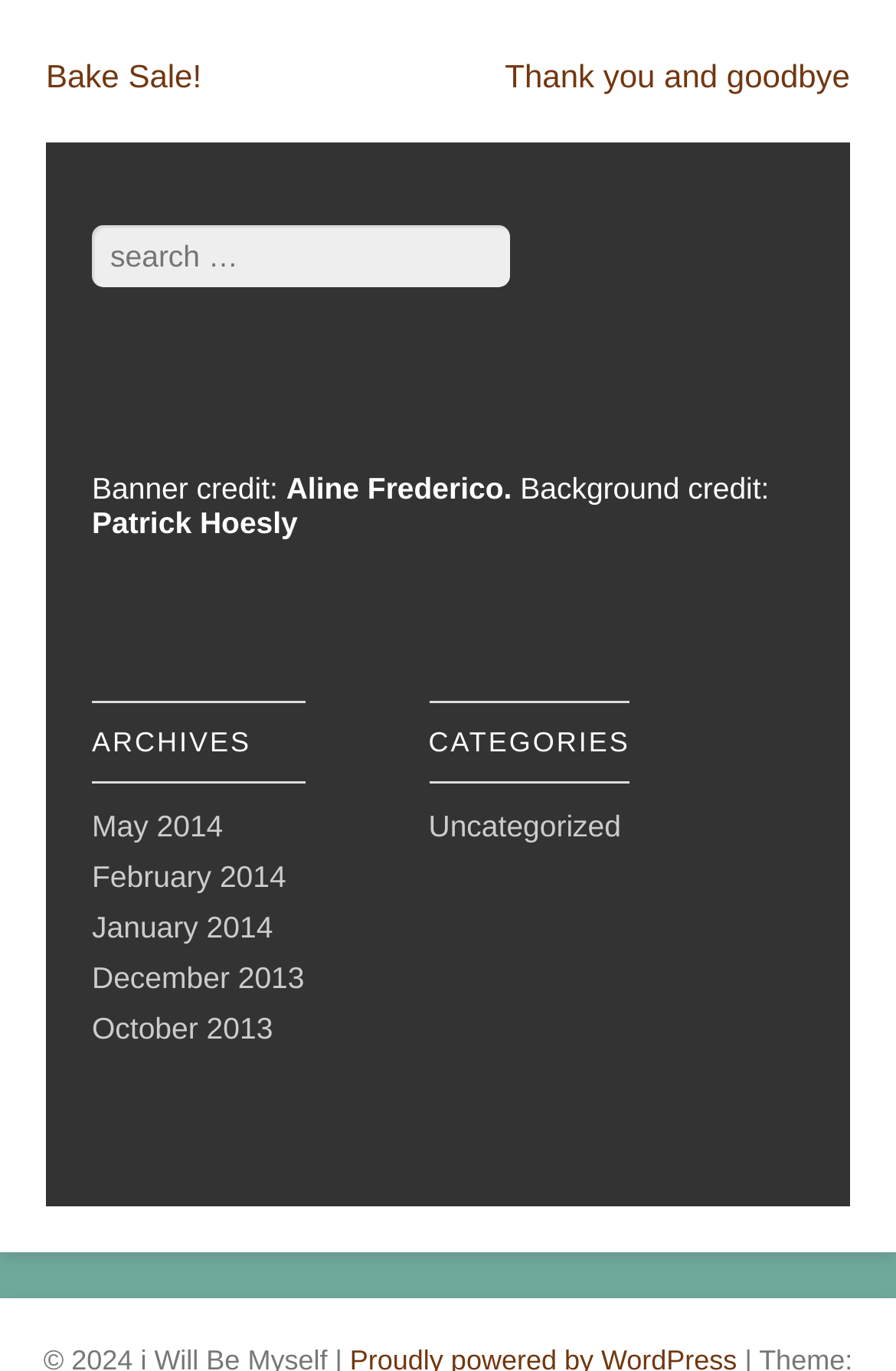What is the title of the first post navigation link?
Answer briefly with a single word or phrase based on the image.

Bake Sale!